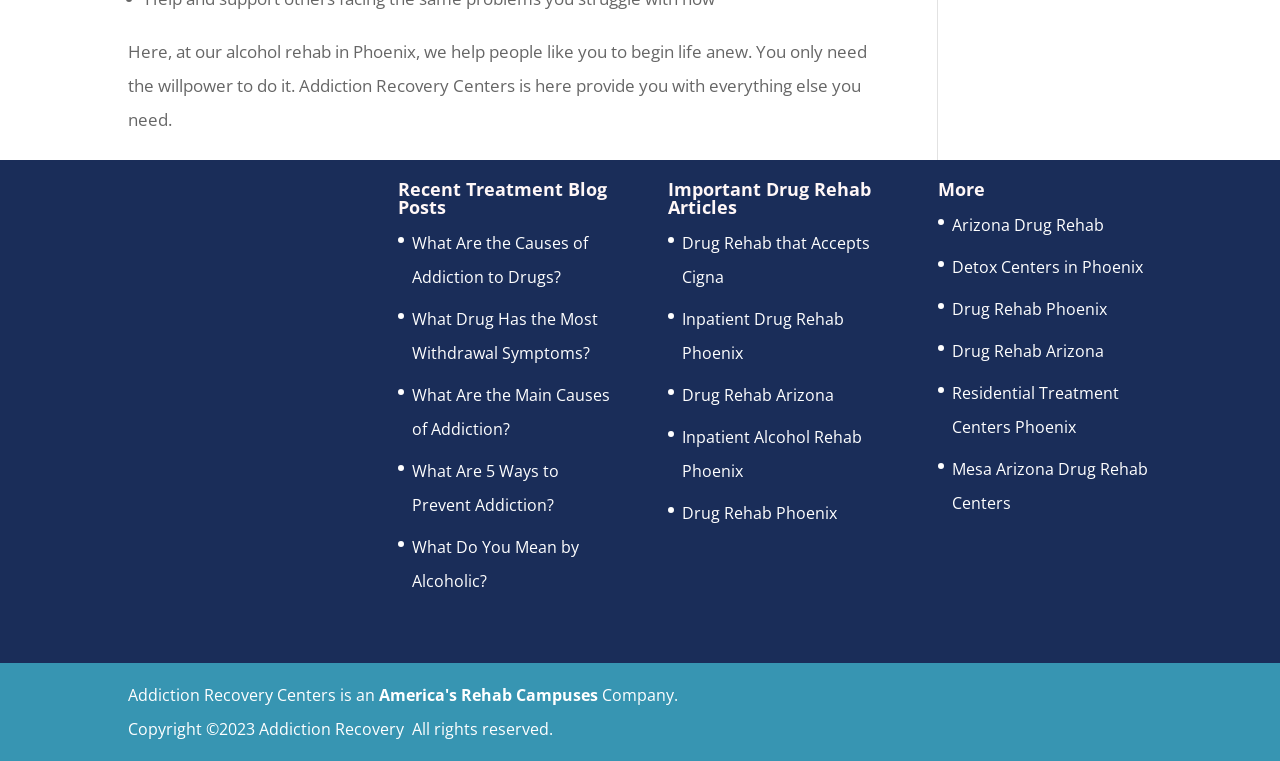Give a one-word or short-phrase answer to the following question: 
What is the year mentioned in the copyright notice?

2023